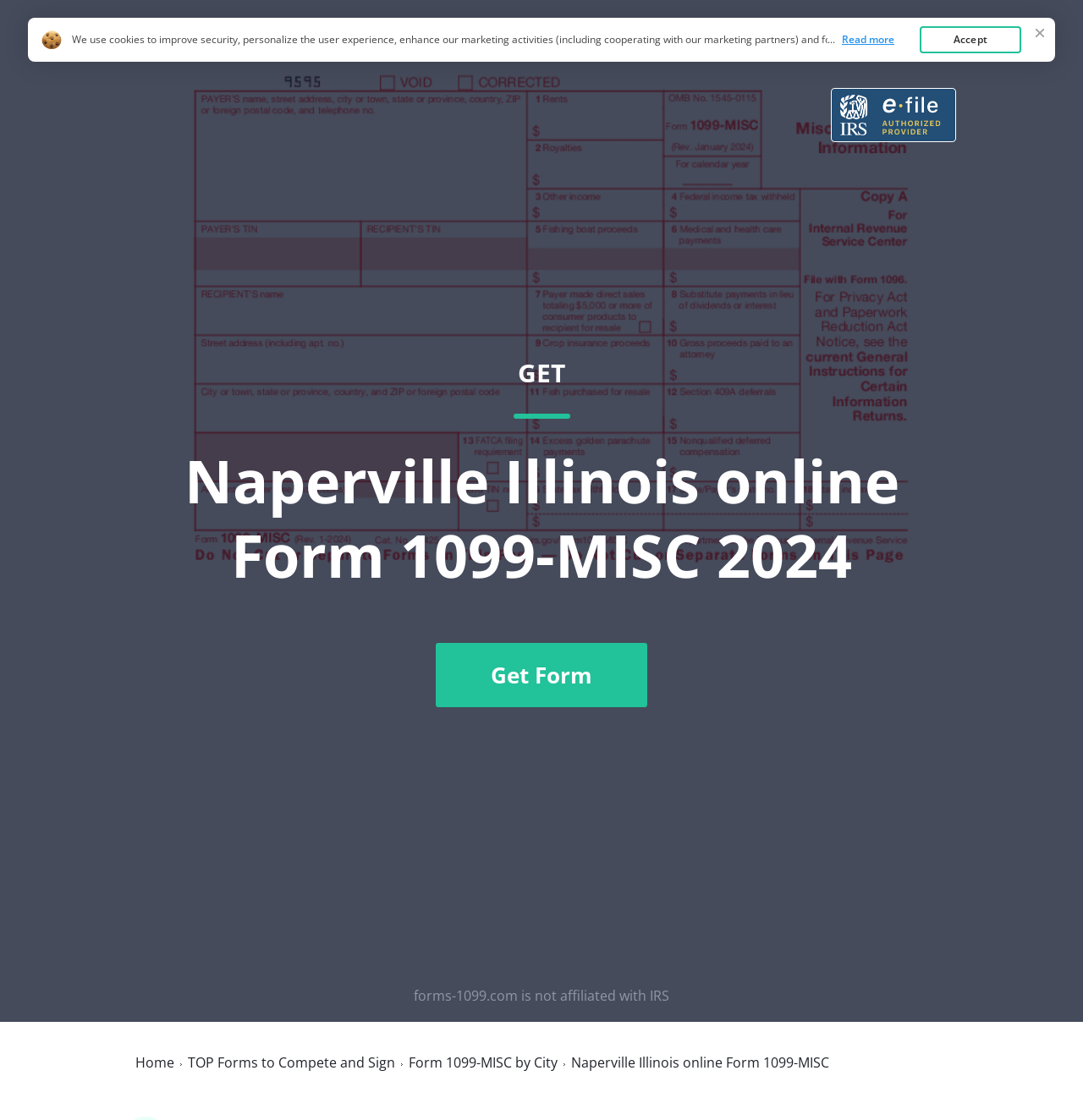Determine the bounding box coordinates for the region that must be clicked to execute the following instruction: "Click on the 'Top Forms' link".

[0.819, 0.039, 0.883, 0.056]